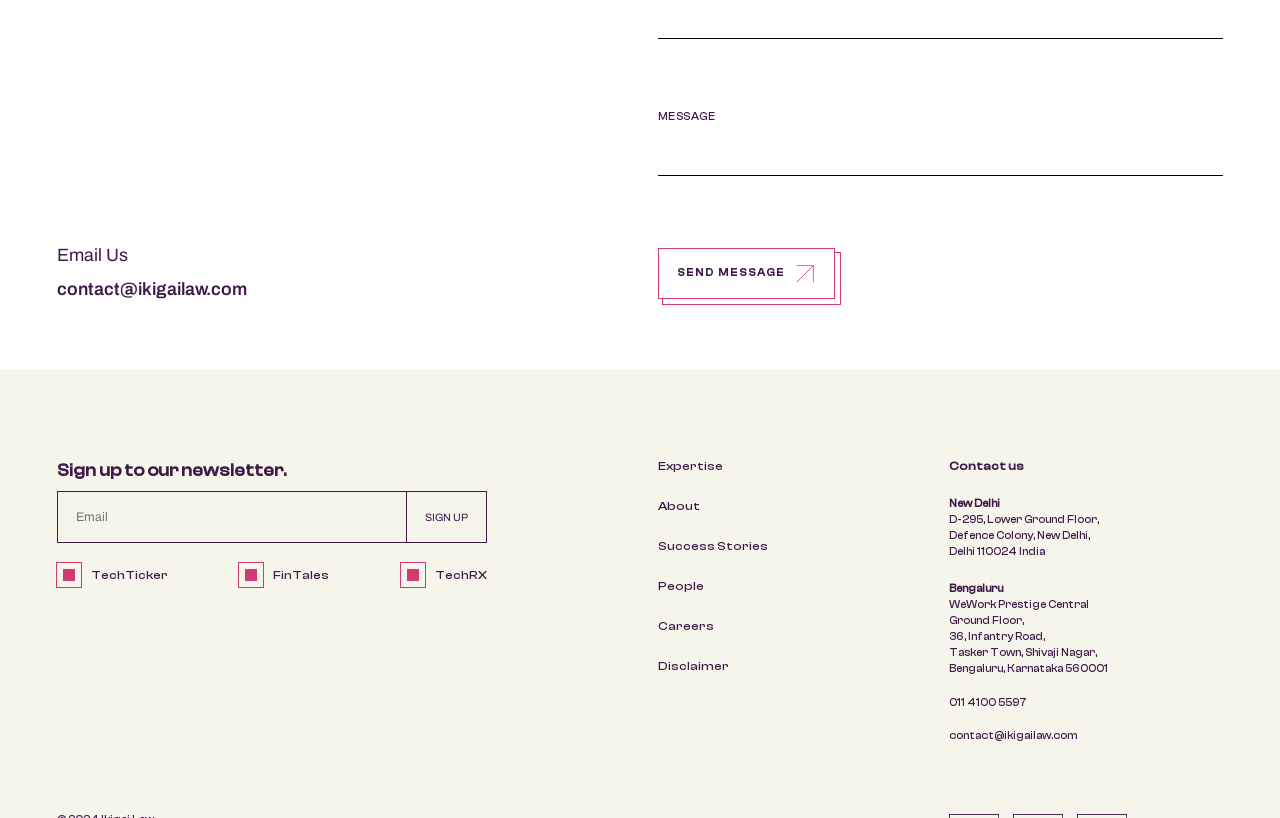Identify the bounding box coordinates of the region that should be clicked to execute the following instruction: "Learn about expertise".

[0.514, 0.562, 0.728, 0.58]